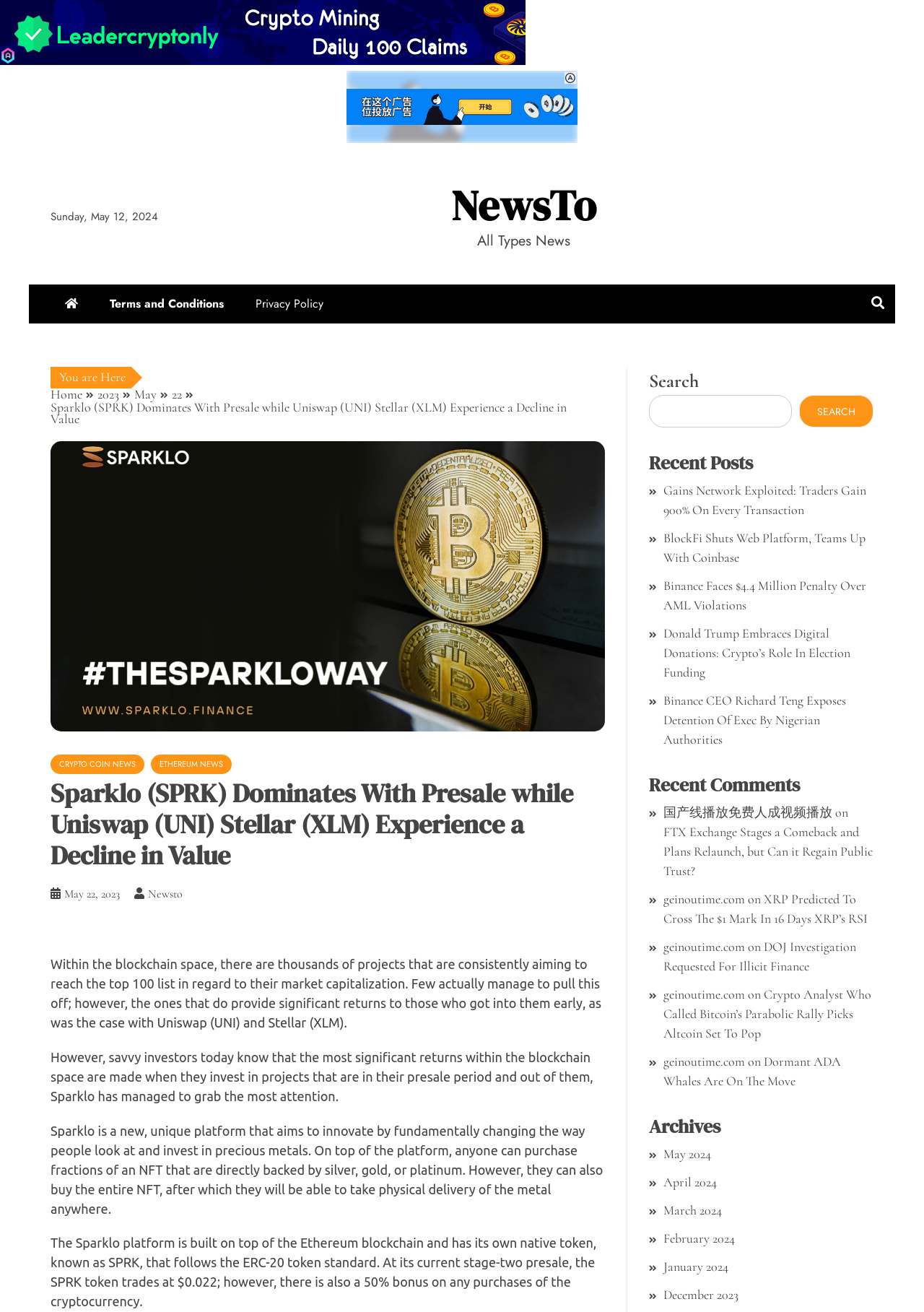Specify the bounding box coordinates of the area that needs to be clicked to achieve the following instruction: "Read recent post about Gains Network".

[0.718, 0.368, 0.938, 0.395]